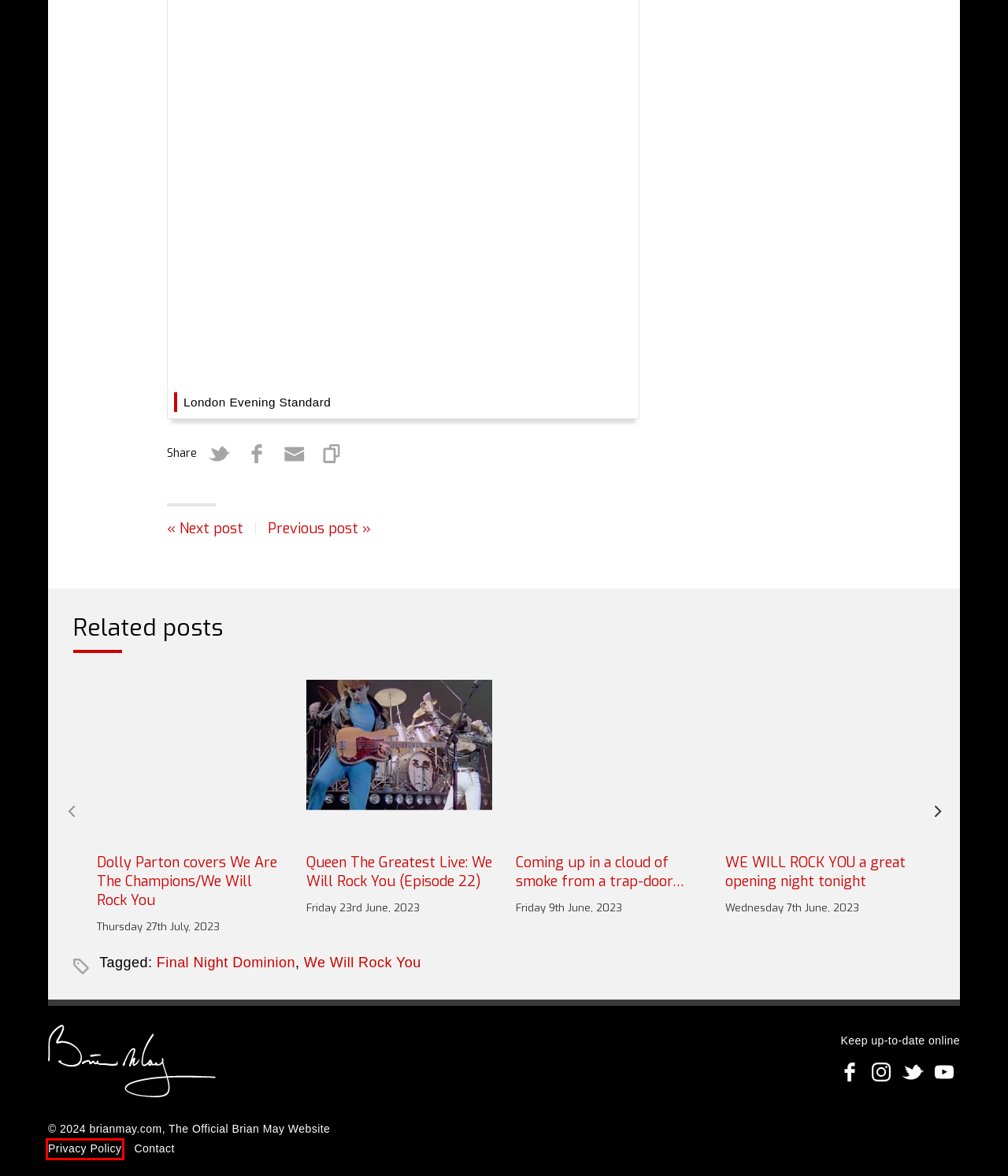You are presented with a screenshot of a webpage that includes a red bounding box around an element. Determine which webpage description best matches the page that results from clicking the element within the red bounding box. Here are the candidates:
A. Contact - brianmay.com
B. We Will Rock You Archives - brianmay.com
C. Coming up in a cloud of smoke from a trap-door... - brianmay.com
D. brianmay.com - Home
E. Dolly Parton covers We Are The Champions/We Will Rock You - brianmay.com
F. WE WILL ROCK YOU a great opening night tonight - brianmay.com
G. Final Night Dominion Archives - brianmay.com
H. Privacy Policy - brianmay.com

H